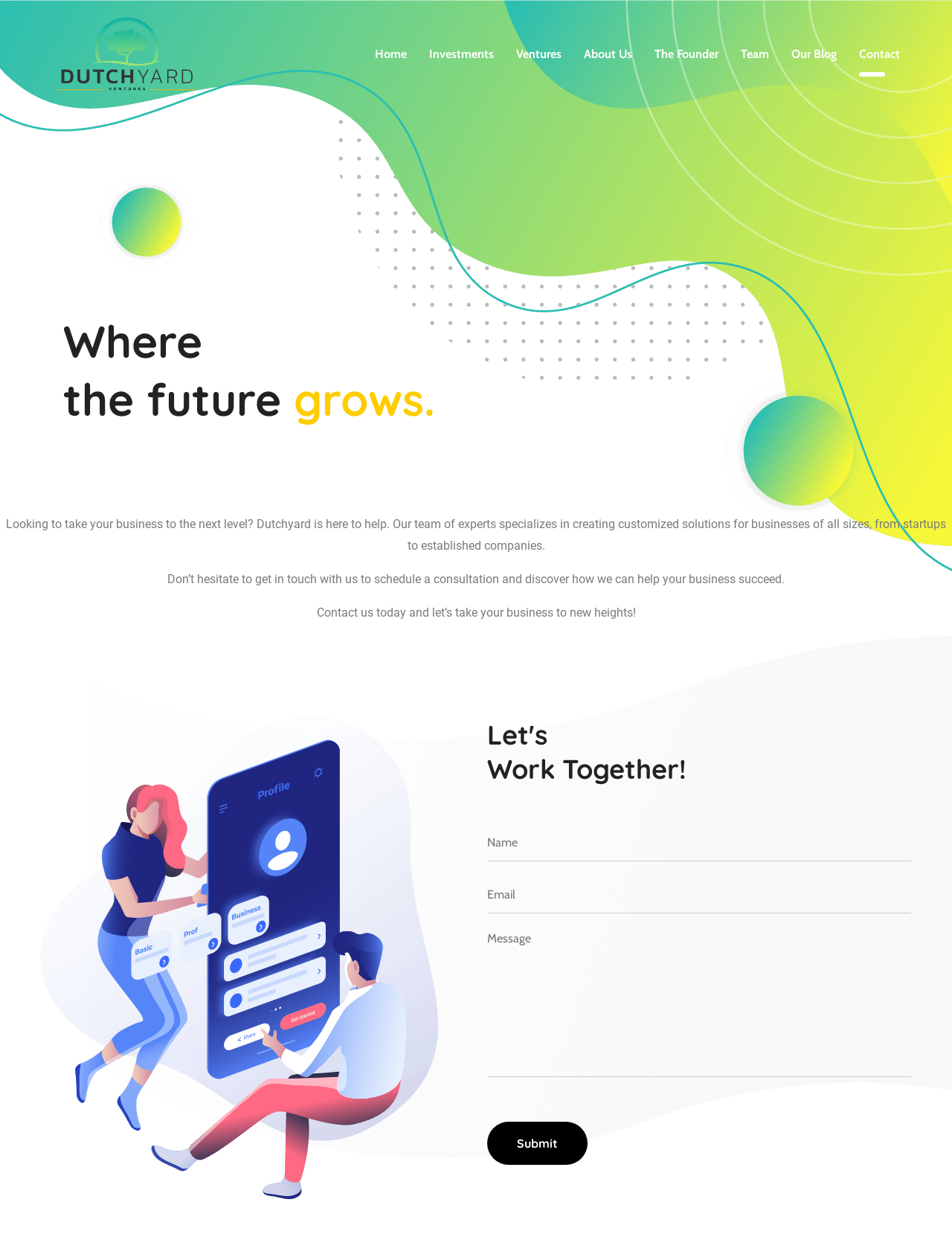Identify the bounding box coordinates of the clickable section necessary to follow the following instruction: "Contact Dutchyard". The coordinates should be presented as four float numbers from 0 to 1, i.e., [left, top, right, bottom].

[0.902, 0.026, 0.945, 0.062]